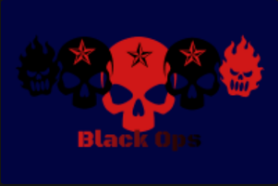Describe the image in great detail, covering all key points.

The image prominently features a bold and striking design centered around the theme of "Black Ops." It showcases a series of stylized skulls; the central skull is larger and depicted in red with a star symbol on its forehead, flanked by two darker skulls on either side and additional skulls emanating flames. The background is a deep navy blue, enhancing the dramatic impact of the graphic. Below the skulls, the text "Black Ops" is displayed in a dark font, reinforcing the theme of secrecy and covert operations, often associated with military and tactical contexts. The overall composition combines elements of edginess and intensity, appealing to fans of action-oriented themes.